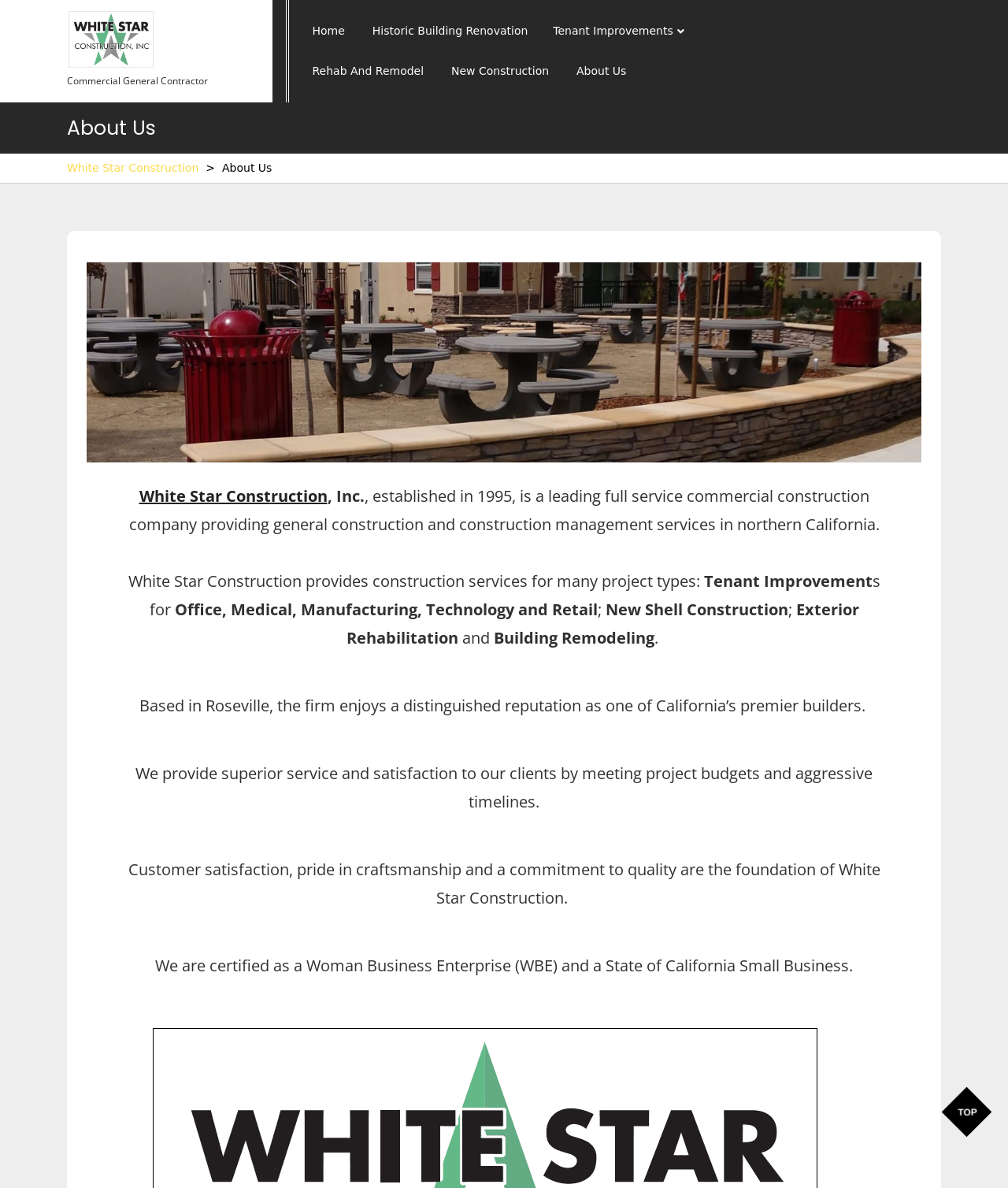Describe the webpage in detail, including text, images, and layout.

The webpage is about White Star Construction, Inc., a leading full-service commercial construction company in northern California. At the top-left corner, there is a logo of White Star Construction, accompanied by a link to the company's homepage. Below the logo, there is a brief description of the company as a commercial general contractor.

On the top-right corner, there is a navigation menu with links to different sections of the website, including Home, Historic Building Renovation, Tenant Improvements, Rehab And Remodel, New Construction, and About Us.

The main content of the webpage is divided into sections. The first section has a heading "About Us" and provides a brief overview of the company, including its establishment in 1995 and its services in northern California. Below this section, there is a list of services provided by the company, including Tenant Improvement, Office, Medical, Manufacturing, Technology, and Retail, as well as New Shell Construction, Exterior Rehabilitation, and Building Remodeling.

The next section describes the company's reputation and commitment to quality, stating that it enjoys a distinguished reputation as one of California's premier builders and provides superior service and satisfaction to its clients. The company's values, including customer satisfaction, pride in craftsmanship, and a commitment to quality, are also highlighted.

Finally, at the bottom of the webpage, there is a note about the company's certifications, including its status as a Woman Business Enterprise (WBE) and a State of California Small Business.